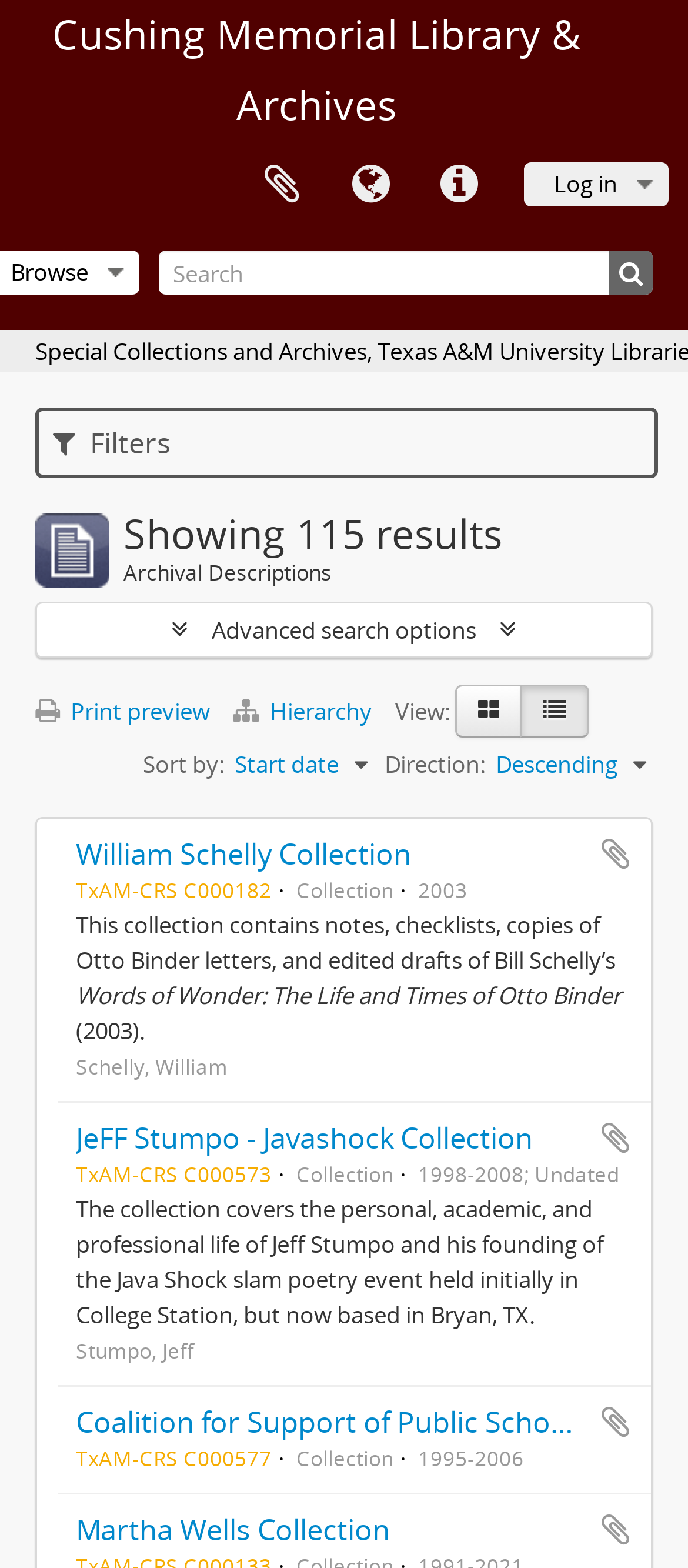Please identify the bounding box coordinates of the area that needs to be clicked to follow this instruction: "Play the first audio".

None